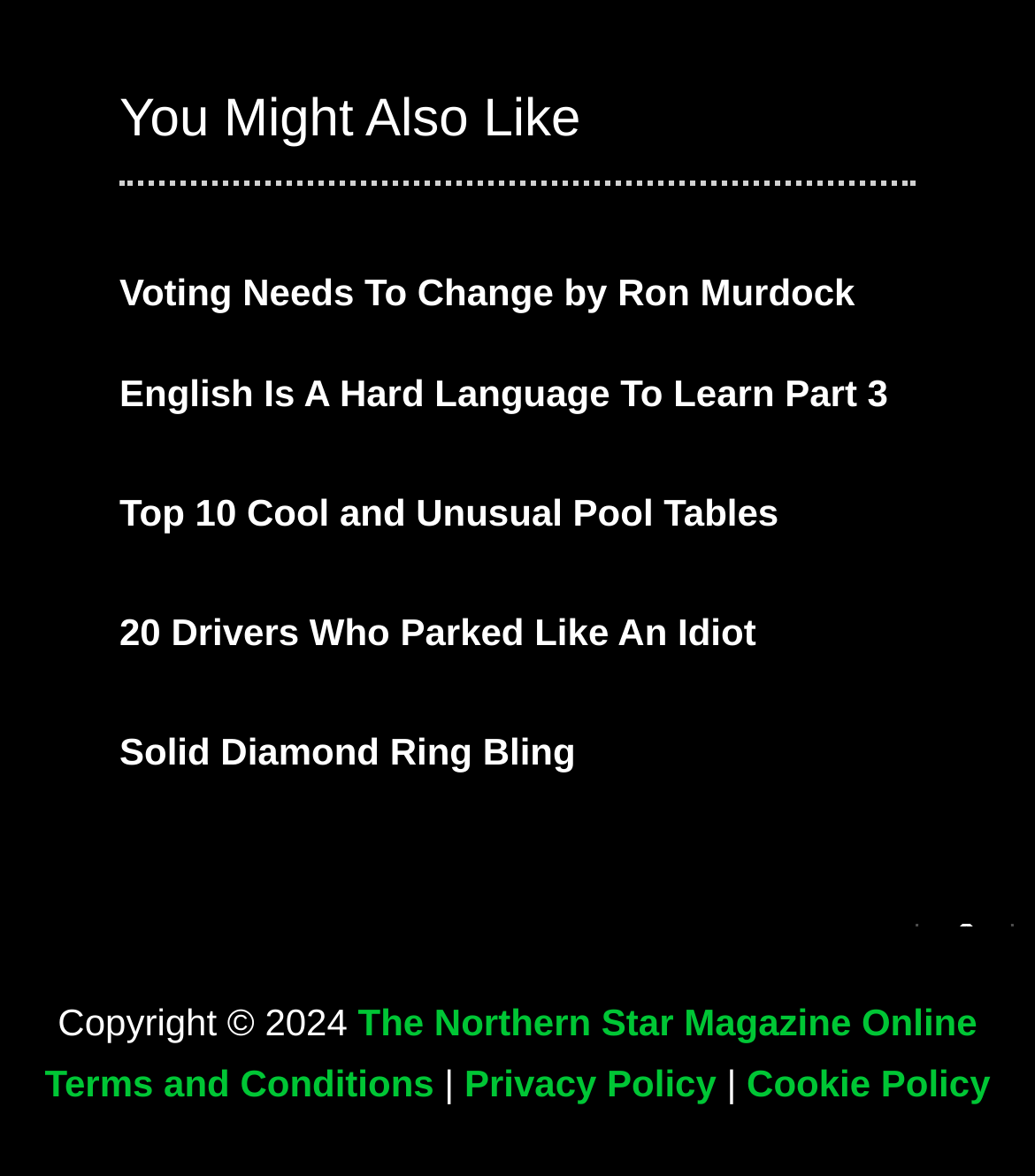Extract the bounding box coordinates of the UI element described: "Terms and Conditions". Provide the coordinates in the format [left, top, right, bottom] with values ranging from 0 to 1.

[0.043, 0.903, 0.419, 0.939]